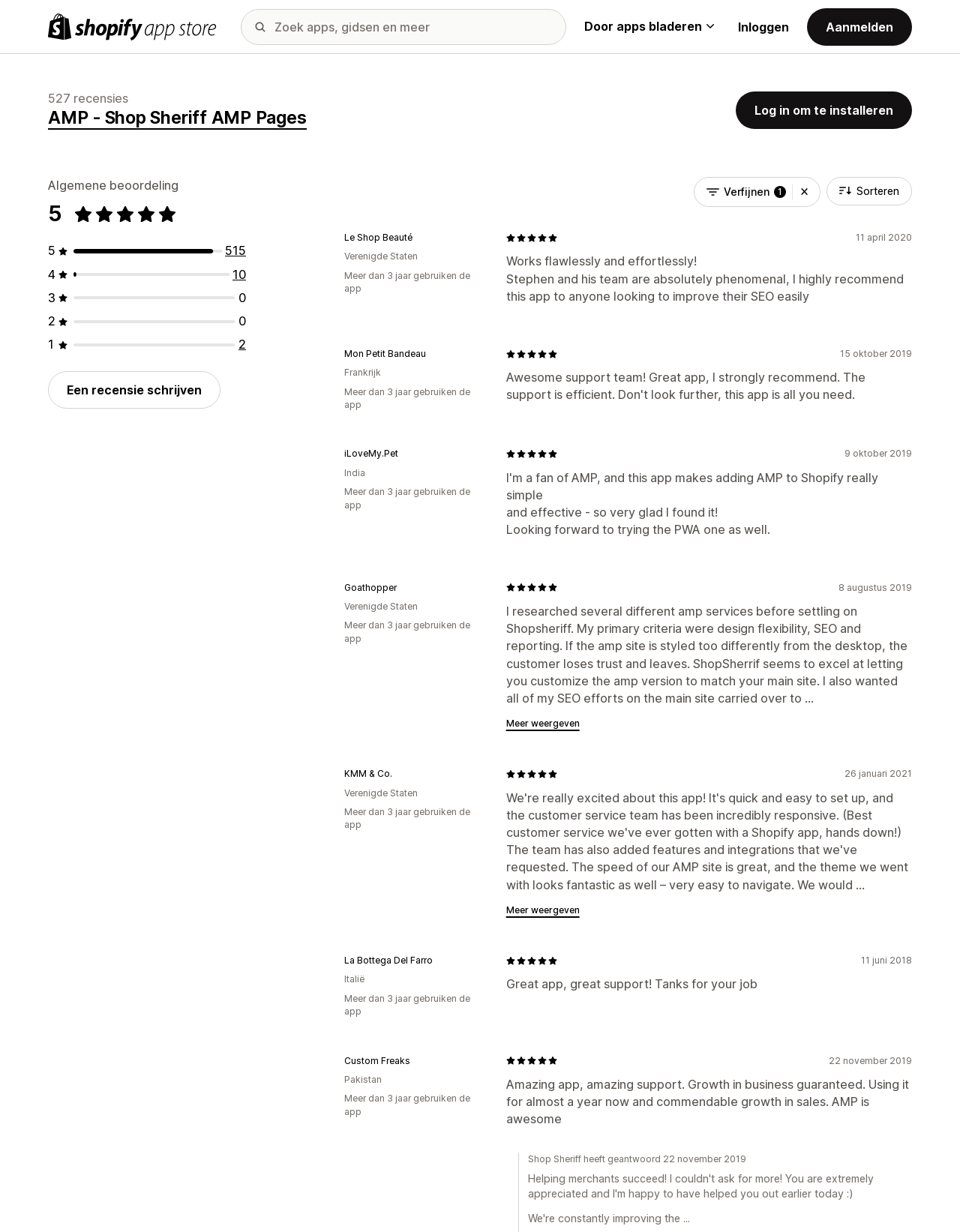What is the rating of AMP - Shop Sheriff AMP Pages?
Answer the question with a single word or phrase by looking at the picture.

5.0 out of 5 stars